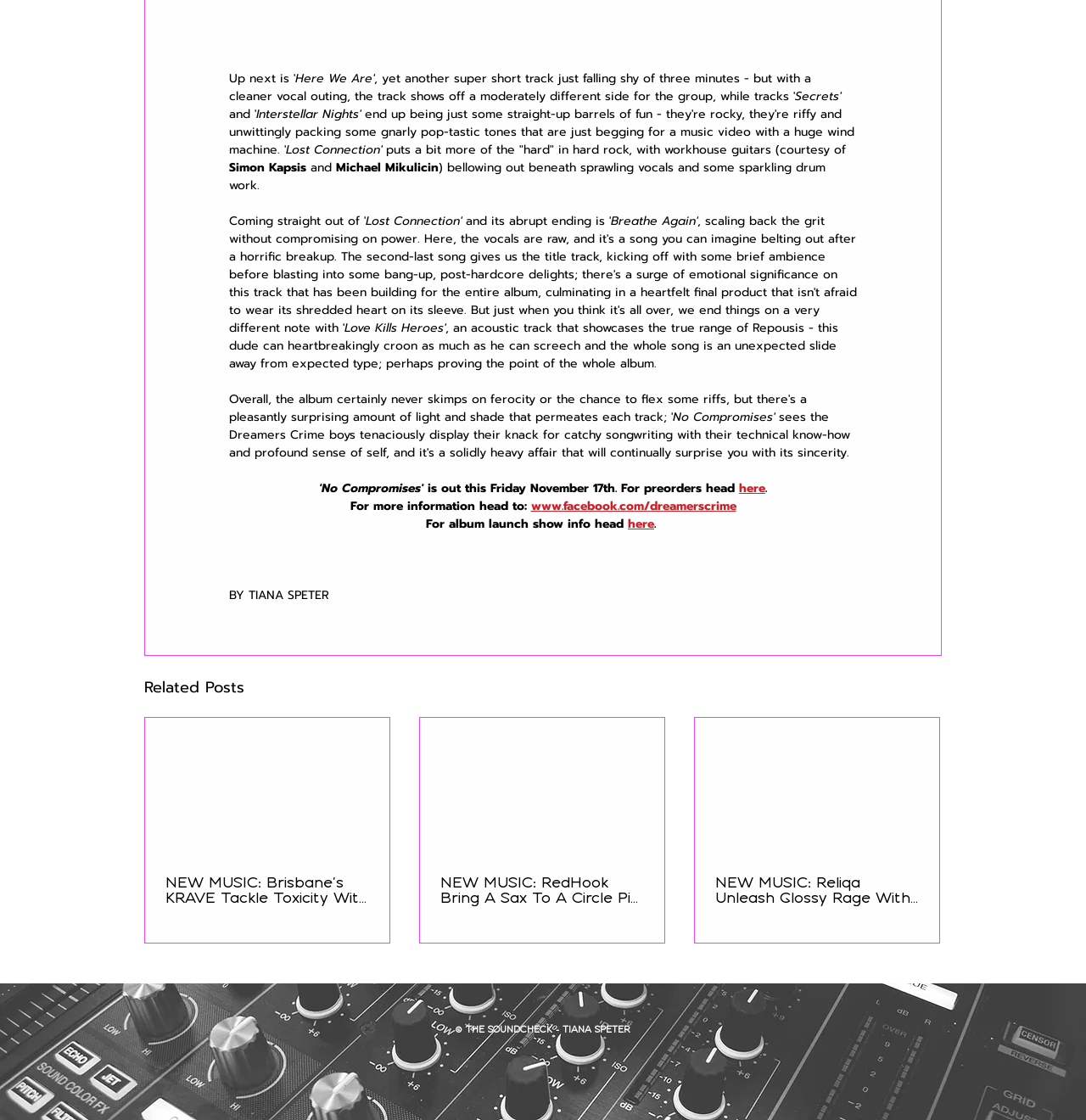What is the release date of the album?
Can you provide a detailed and comprehensive answer to the question?

The release date is mentioned in the text as 'is out this Friday November 17th', indicating that the album will be released on November 17th.